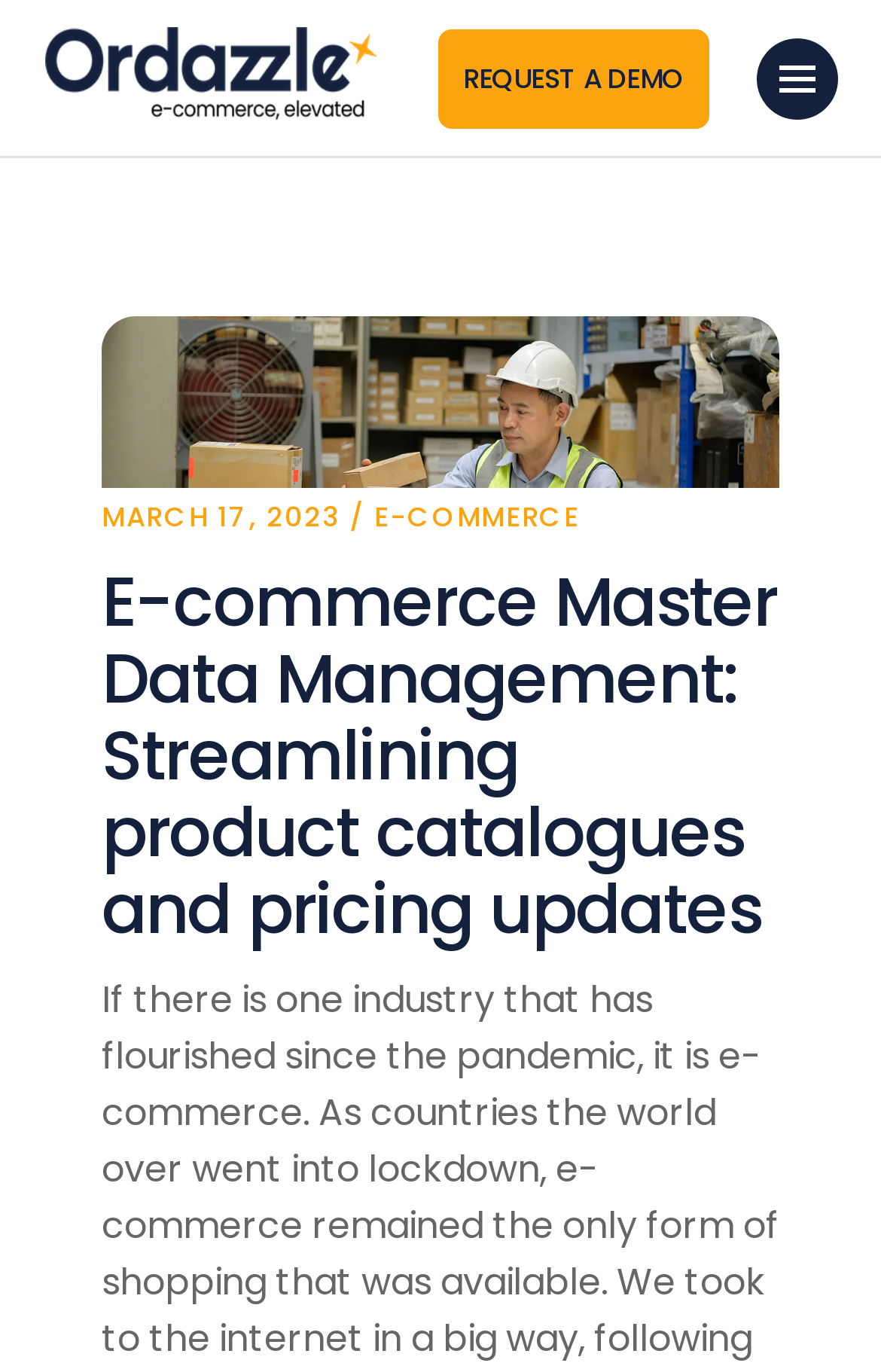Locate the headline of the webpage and generate its content.

E-commerce Master Data Management: Streamlining product catalogues and pricing updates